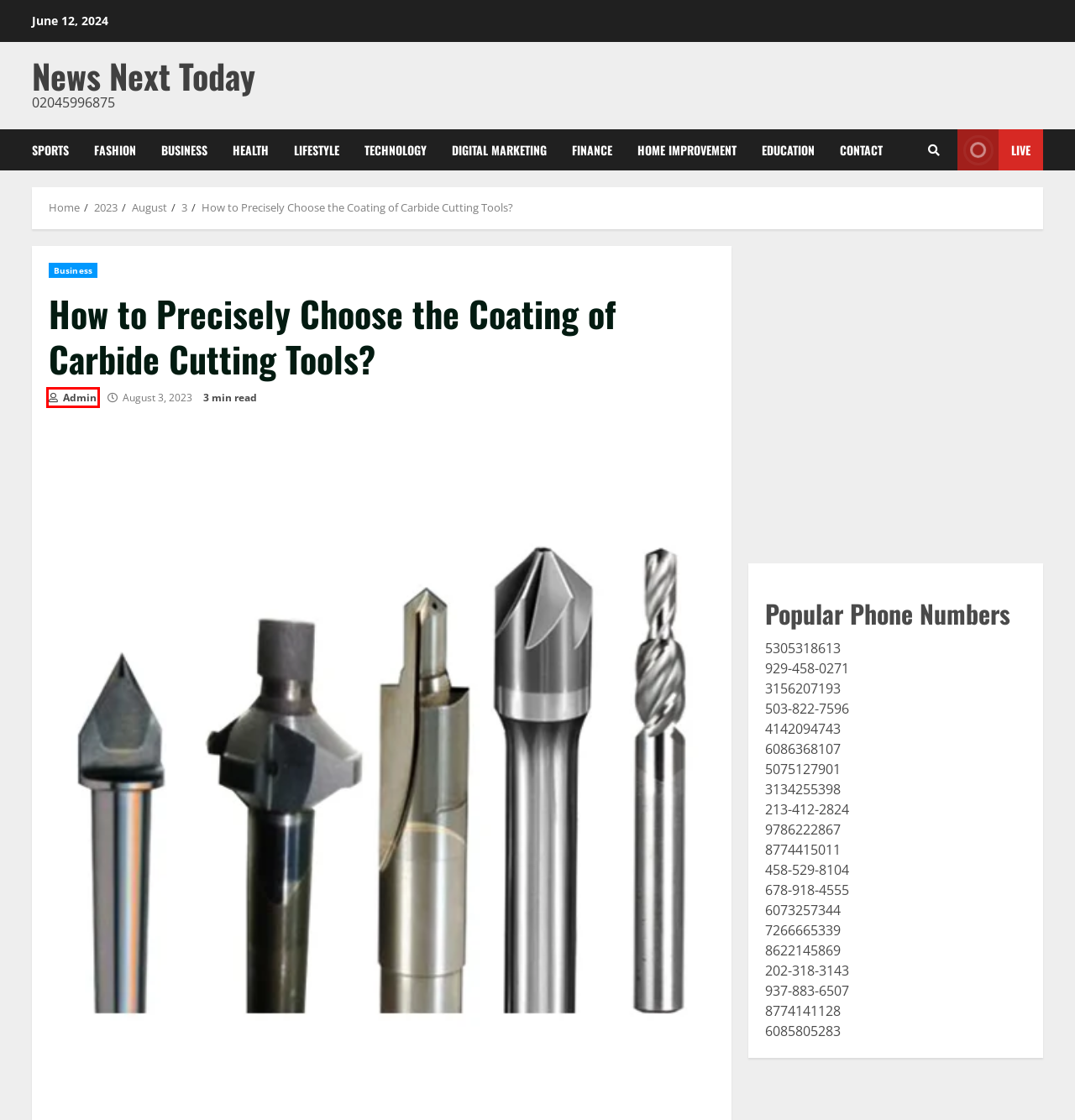You are given a screenshot of a webpage within which there is a red rectangle bounding box. Please choose the best webpage description that matches the new webpage after clicking the selected element in the bounding box. Here are the options:
A. Home improvement - News Next Today
B. Digital Marketing - News Next Today
C. 2023 - News Next Today
D. Admin - News Next Today
E. August, 2023 - News Next Today
F. Education - News Next Today
G. Contact - News Next Today
H. Sports - News Next Today

D